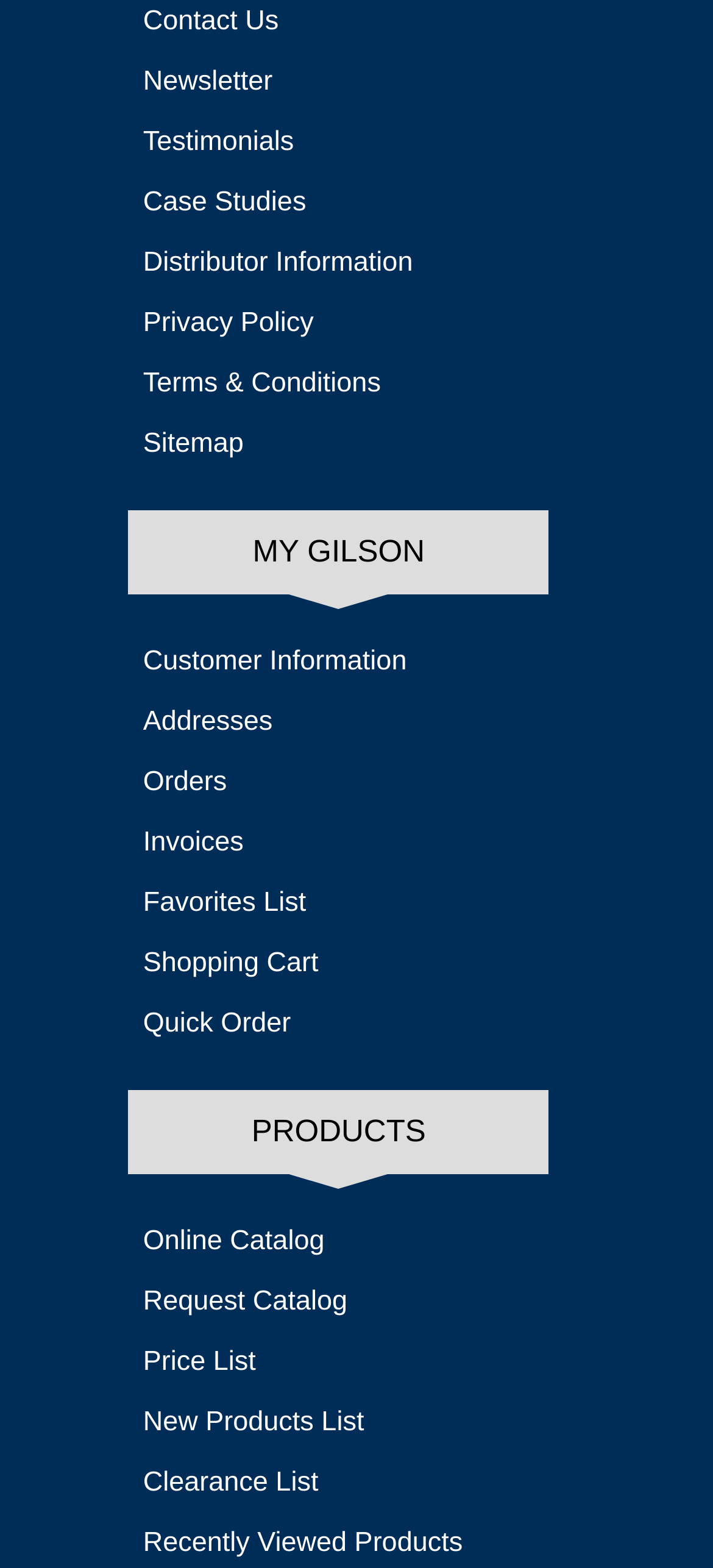How many links are on this webpage?
Using the image as a reference, answer the question with a short word or phrase.

19